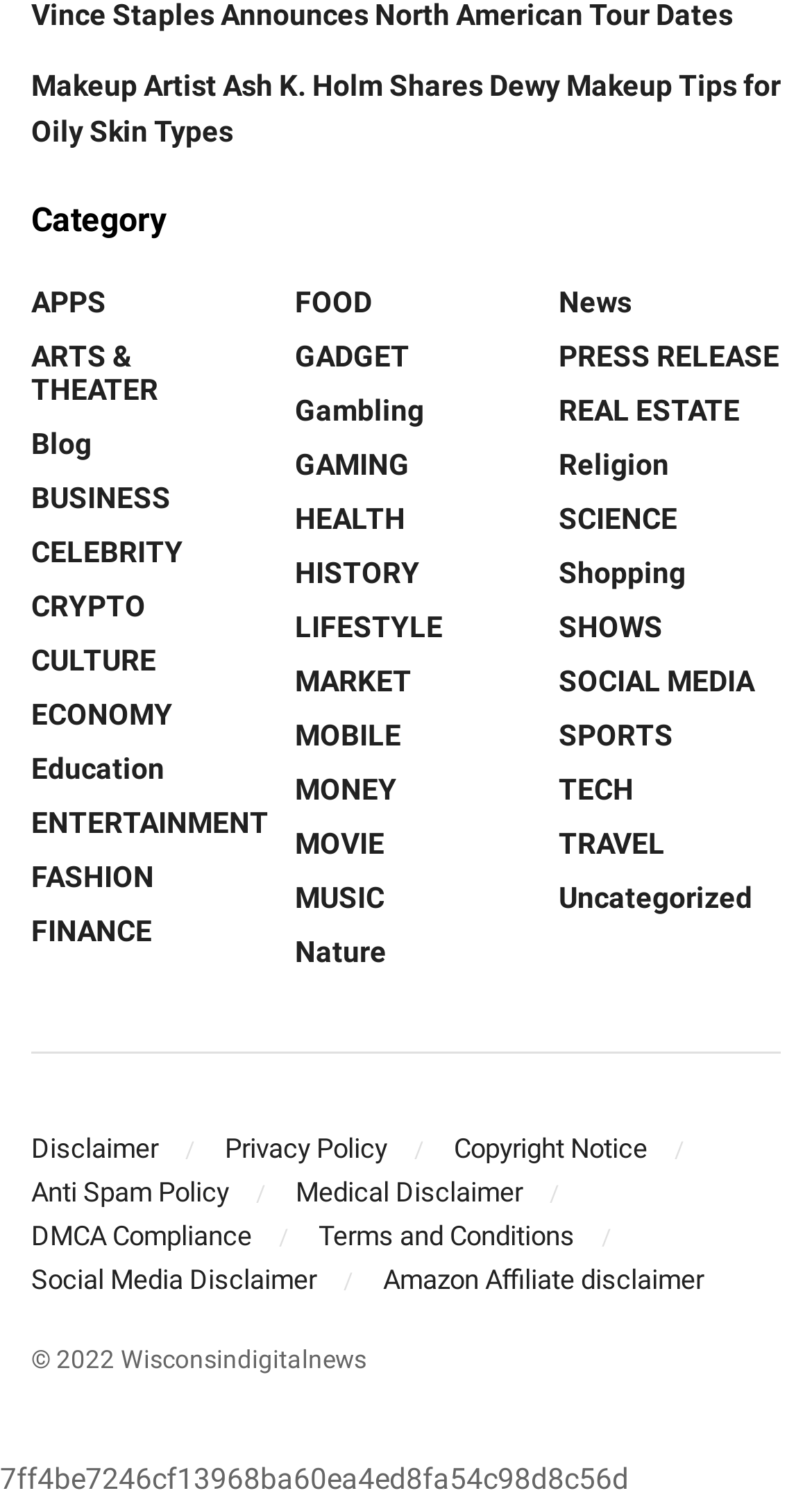Identify the bounding box coordinates of the region that should be clicked to execute the following instruction: "Browse the 'TECH' category".

[0.688, 0.518, 0.78, 0.54]